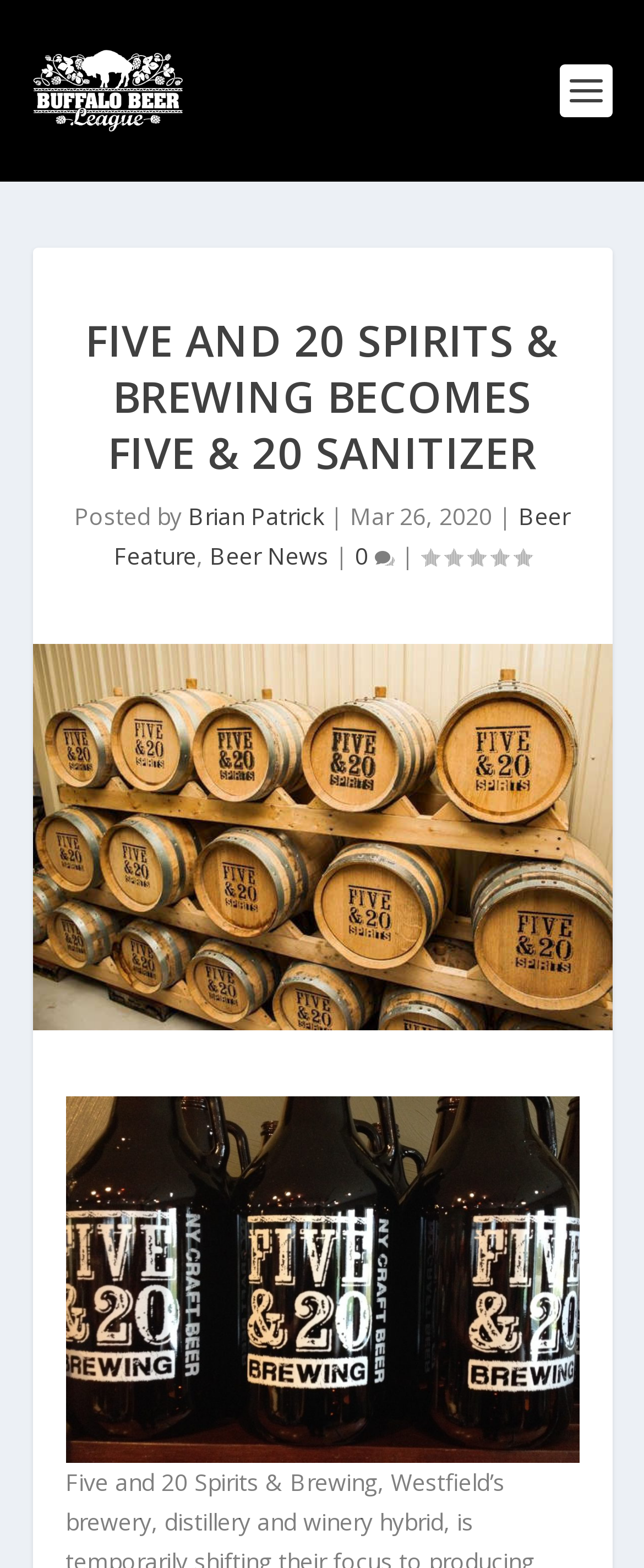Detail the various sections and features present on the webpage.

The webpage is about Five and 20 Spirits & Brewing, a brewery, distillery, and winery hybrid in Westfield, which is temporarily producing hand sanitizer to aid in the fight against the pandemic. 

At the top left of the page, there is a link to "Buffalo Beer League" accompanied by an image with the same name. Below this, a large heading "FIVE AND 20 SPIRITS & BREWING BECOMES FIVE & 20 SANITIZER" spans across the page. 

On the left side of the page, there is a section with the author's name "Brian Patrick" and the date "Mar 26, 2020". To the right of this section, there are three links: "Beer Feature", "Beer News", and another link with a comment count icon. 

Below the heading, there is a large image related to Five and 20 Spirits & Brewing Becomes Five & 20 Sanitizer, taking up most of the page's width. At the bottom of the page, there is a link with no text and a rating section with a score of 0.00.